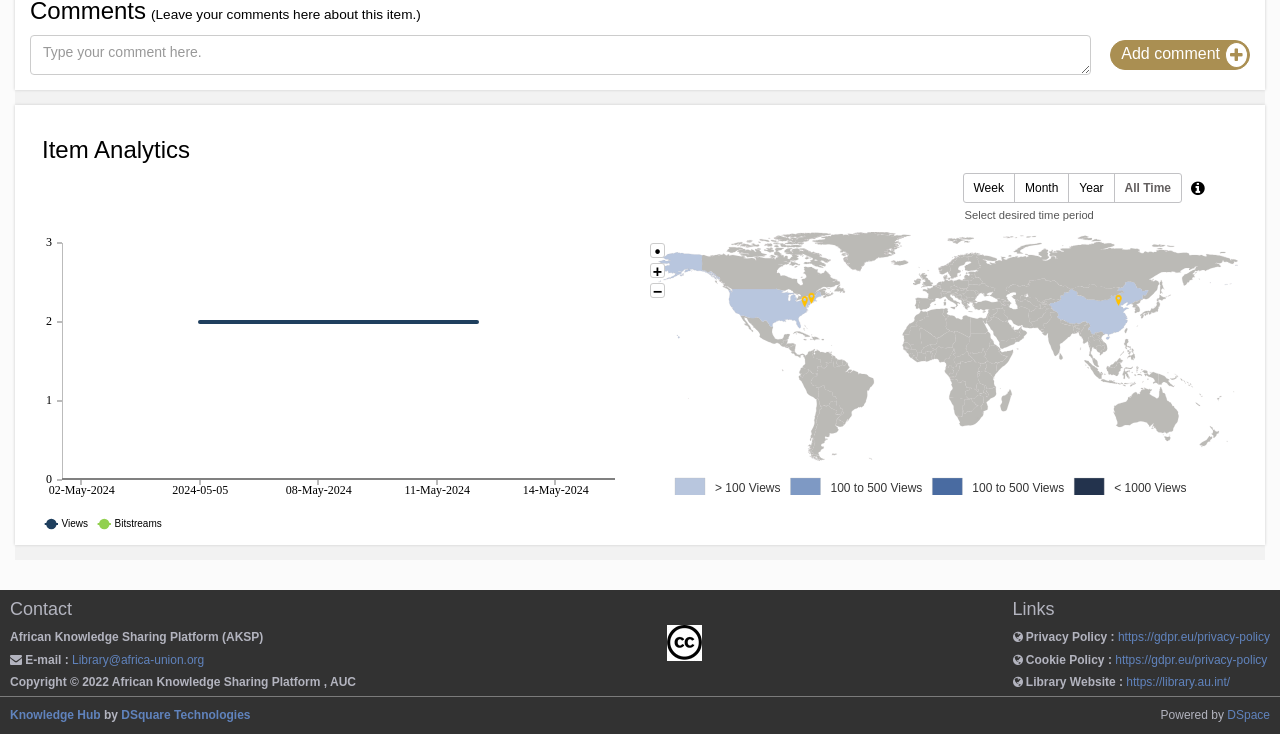What is the email address provided?
Please respond to the question with a detailed and informative answer.

The email address can be found in the 'Contact' section. The static text 'E-mail :' is followed by a link with the email address 'Library@africa-union.org'.